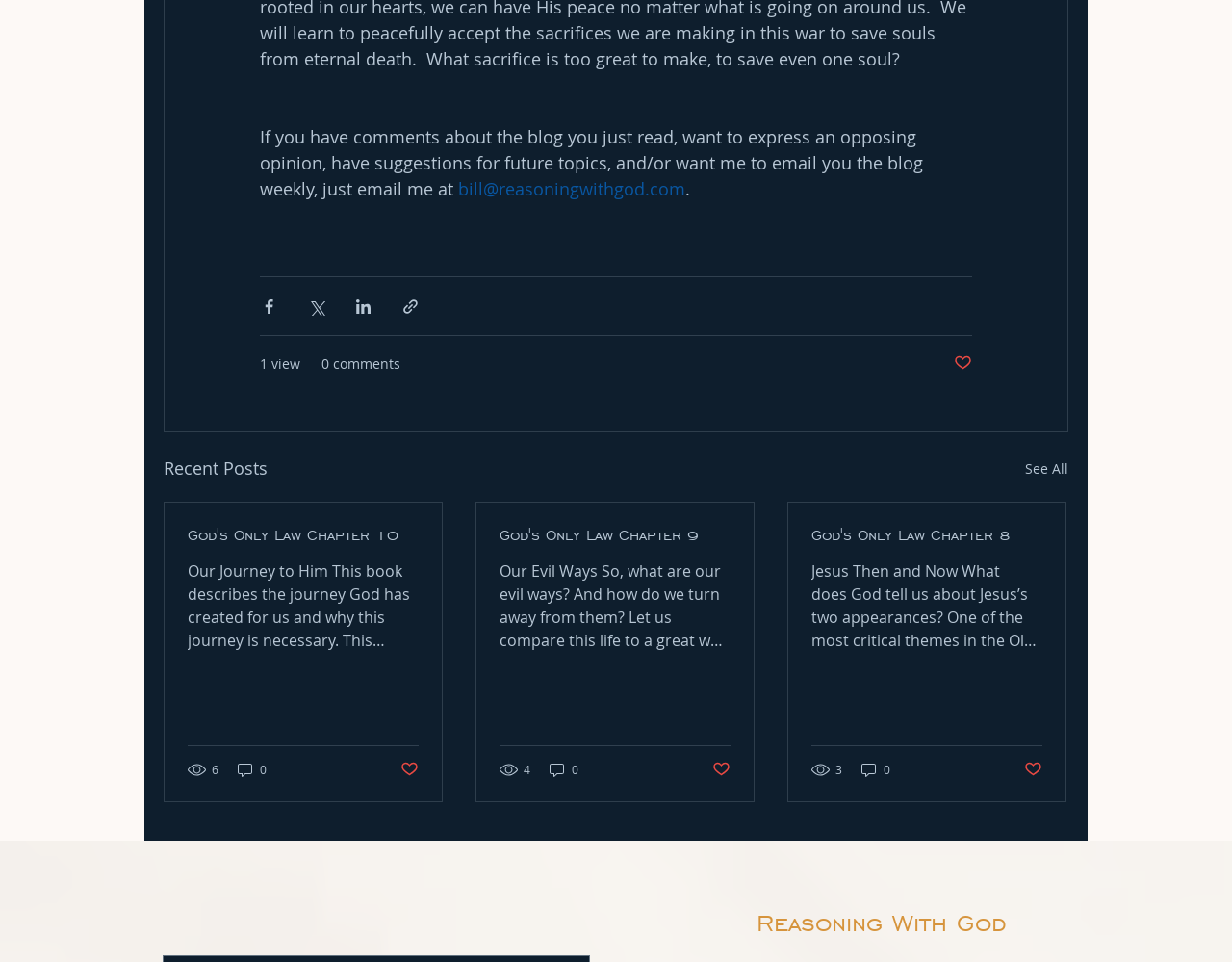Identify the bounding box coordinates of the area that should be clicked in order to complete the given instruction: "Like a post". The bounding box coordinates should be four float numbers between 0 and 1, i.e., [left, top, right, bottom].

[0.774, 0.367, 0.789, 0.388]